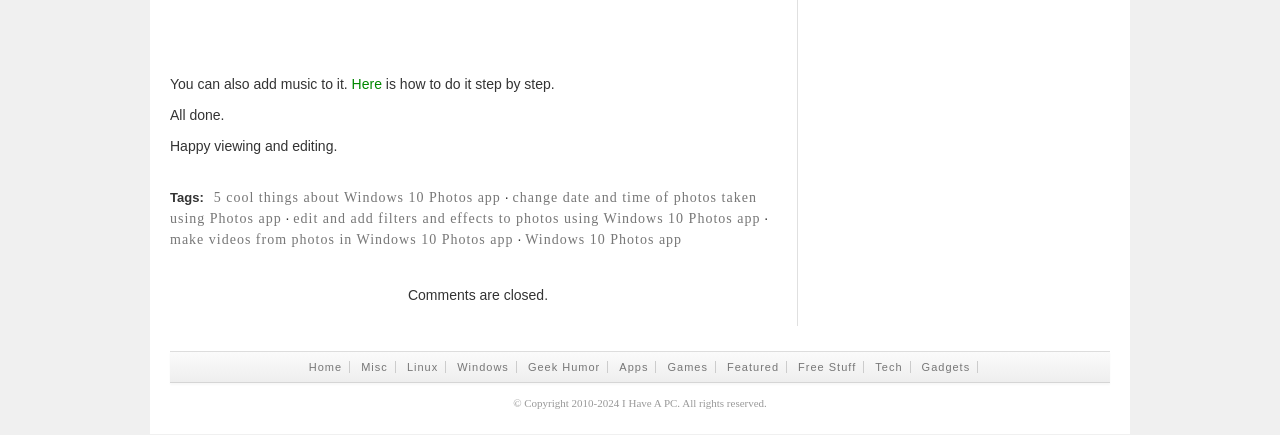Locate the bounding box coordinates of the area that needs to be clicked to fulfill the following instruction: "Go to 'Home' page". The coordinates should be in the format of four float numbers between 0 and 1, namely [left, top, right, bottom].

[0.236, 0.83, 0.274, 0.858]